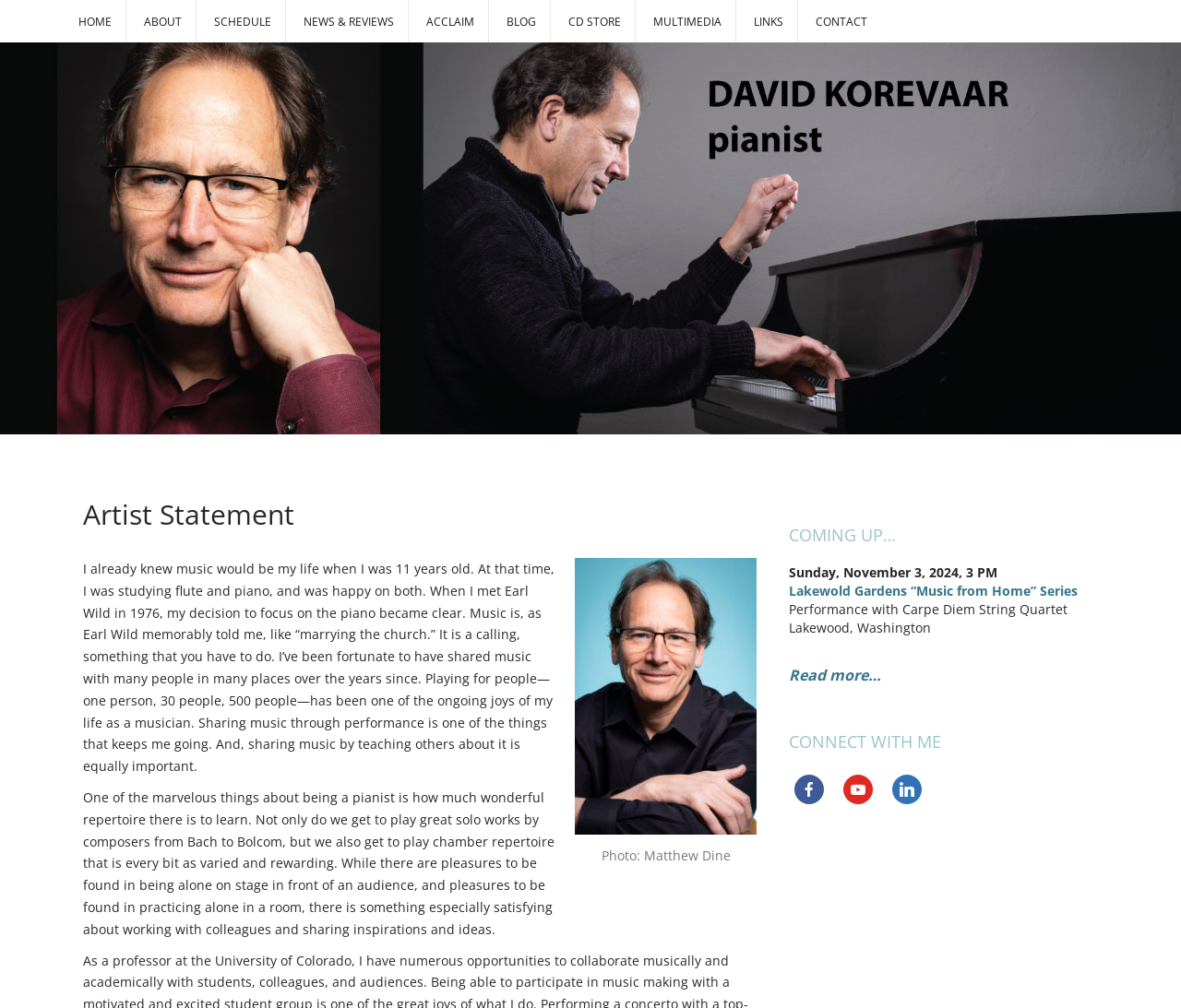Given the description of the UI element: "Multimedia", predict the bounding box coordinates in the form of [left, top, right, bottom], with each value being a float between 0 and 1.

[0.553, 0.014, 0.611, 0.029]